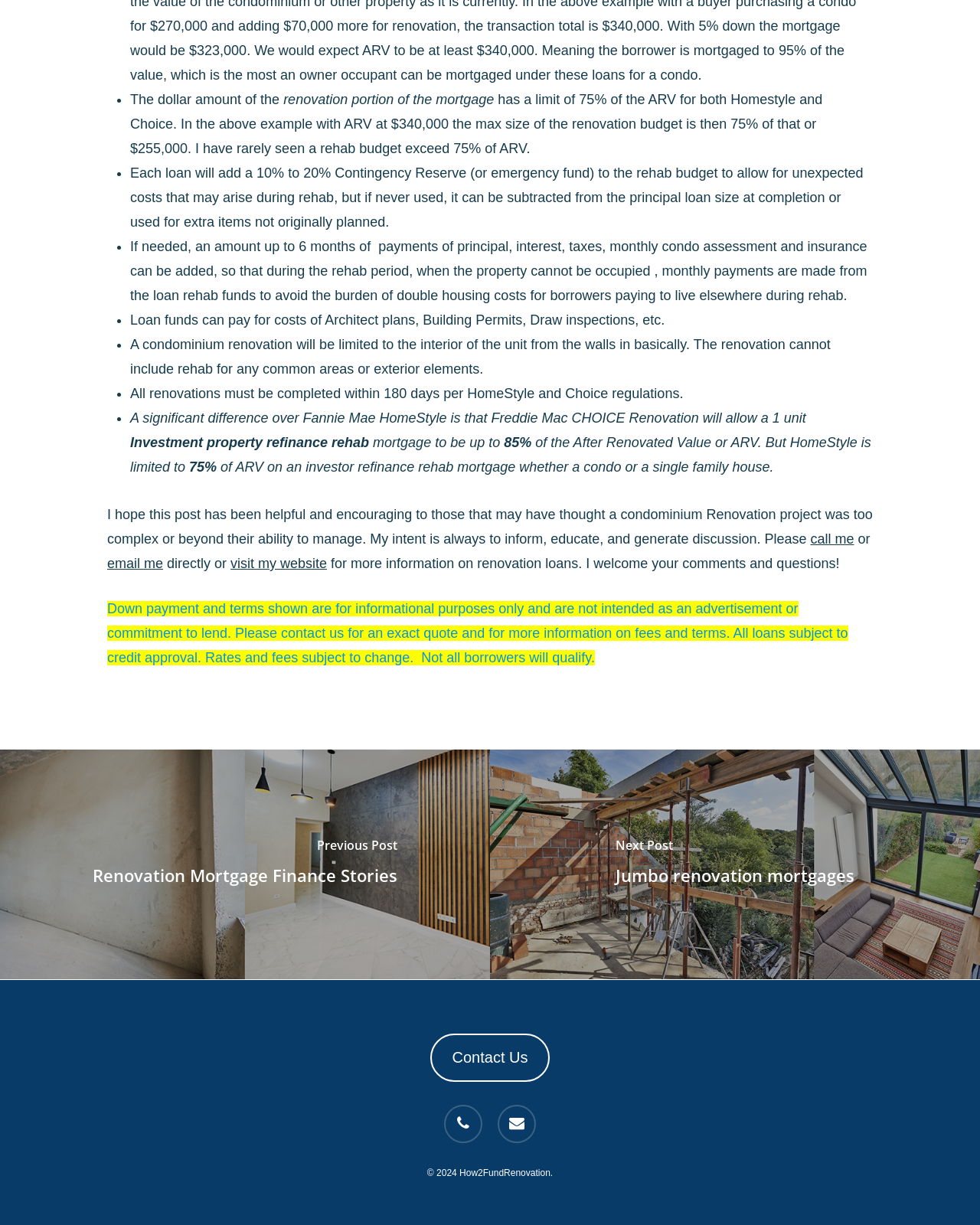Give a one-word or one-phrase response to the question:
What is the maximum duration for completing renovations?

180 days